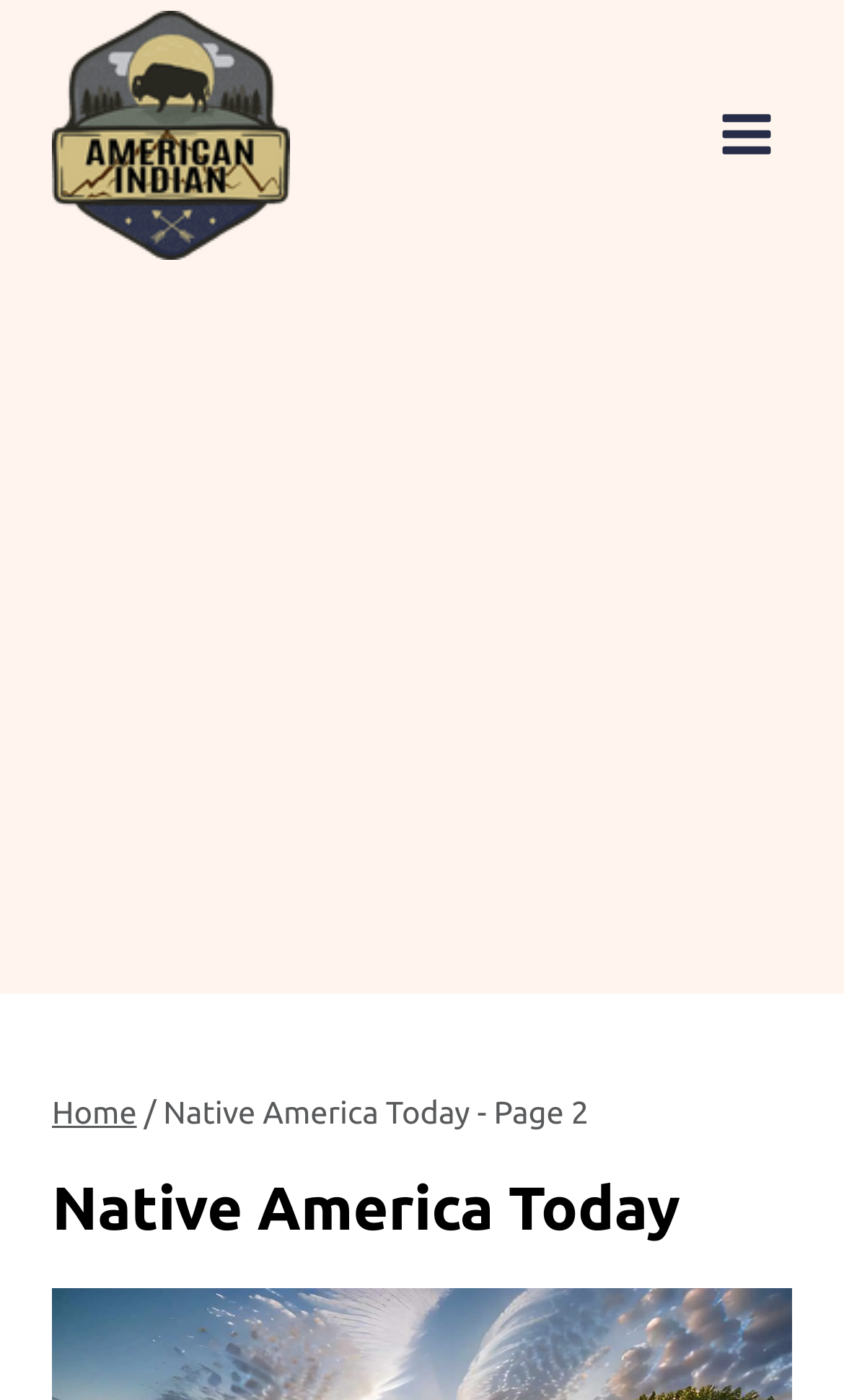Explain in detail what is displayed on the webpage.

The webpage is titled "Native America Today" and is currently on page 2 of 5. At the top left corner, there is an "American Indian Logo mobile" image, which is also a link. To the right of the logo, there is a button labeled "Open menu" that is not currently expanded. This button features an image of a toggle menu icon.

Below the top section, there is a large advertisement iframe that spans the entire width of the page. Above the advertisement, there is a header section that contains a navigation menu labeled "Breadcrumbs". This menu displays the current page's location, with links to "Home" and a separator, followed by the text "Native America Today - Page 2".

Further down, there is a large heading that reads "Native America Today", which takes up the full width of the page.